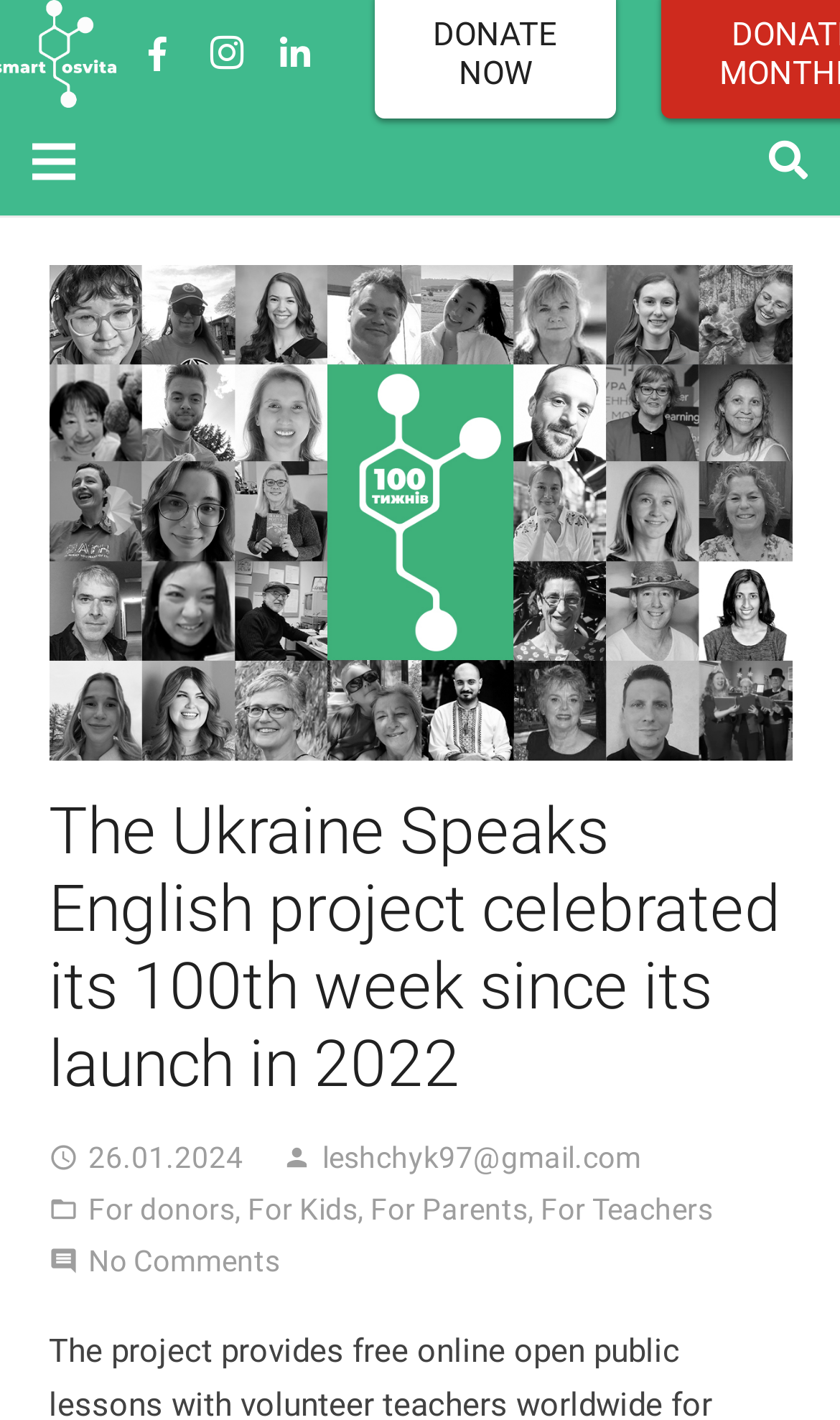Generate the text content of the main heading of the webpage.

The Ukraine Speaks English project celebrated its 100th week since its launch in 2022